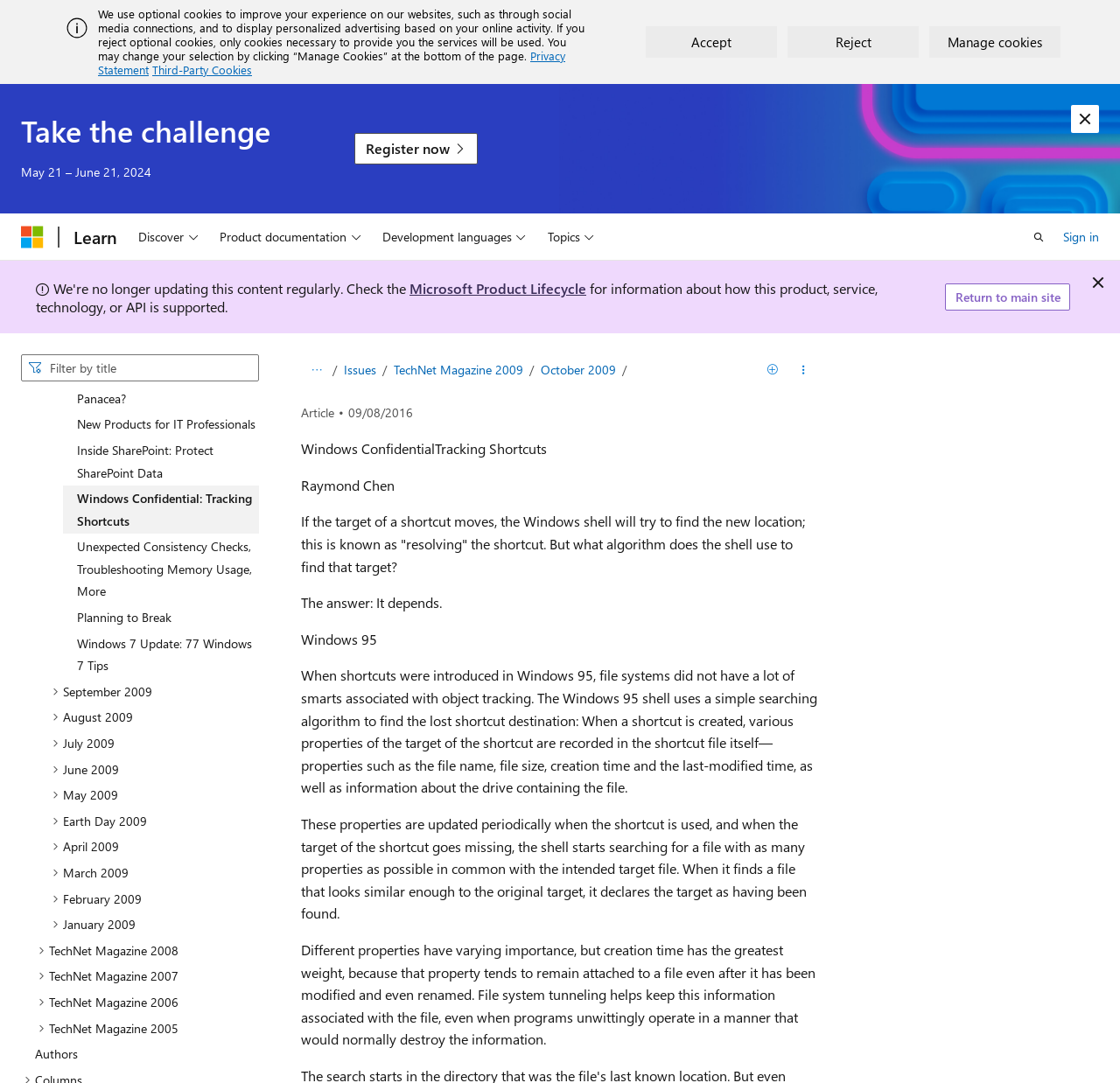Please find the bounding box coordinates of the element that must be clicked to perform the given instruction: "Search". The coordinates should be four float numbers from 0 to 1, i.e., [left, top, right, bottom].

[0.019, 0.327, 0.231, 0.352]